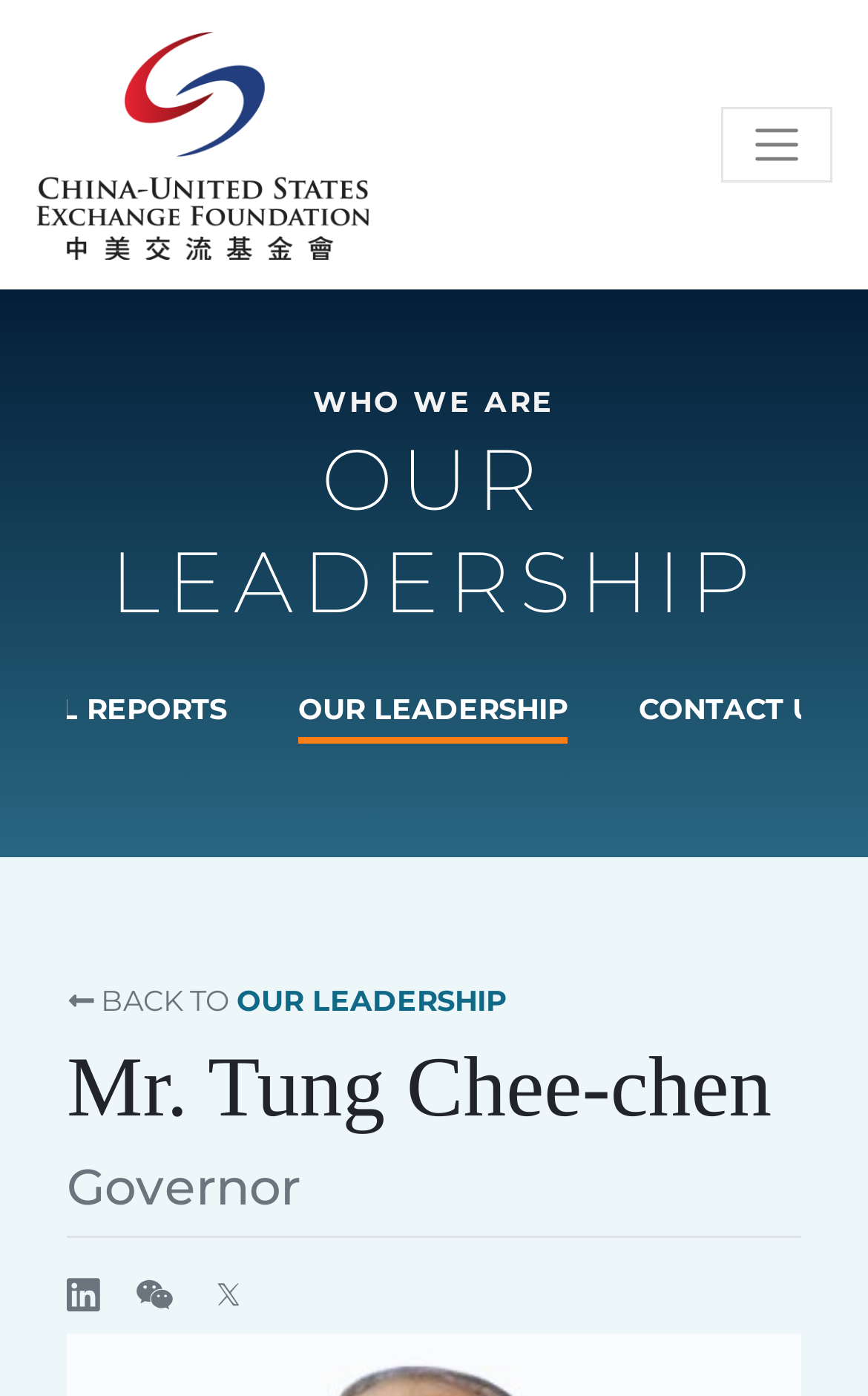What is the name of the person described on this page?
Look at the image and answer the question using a single word or phrase.

Mr. Tung Chee-chen